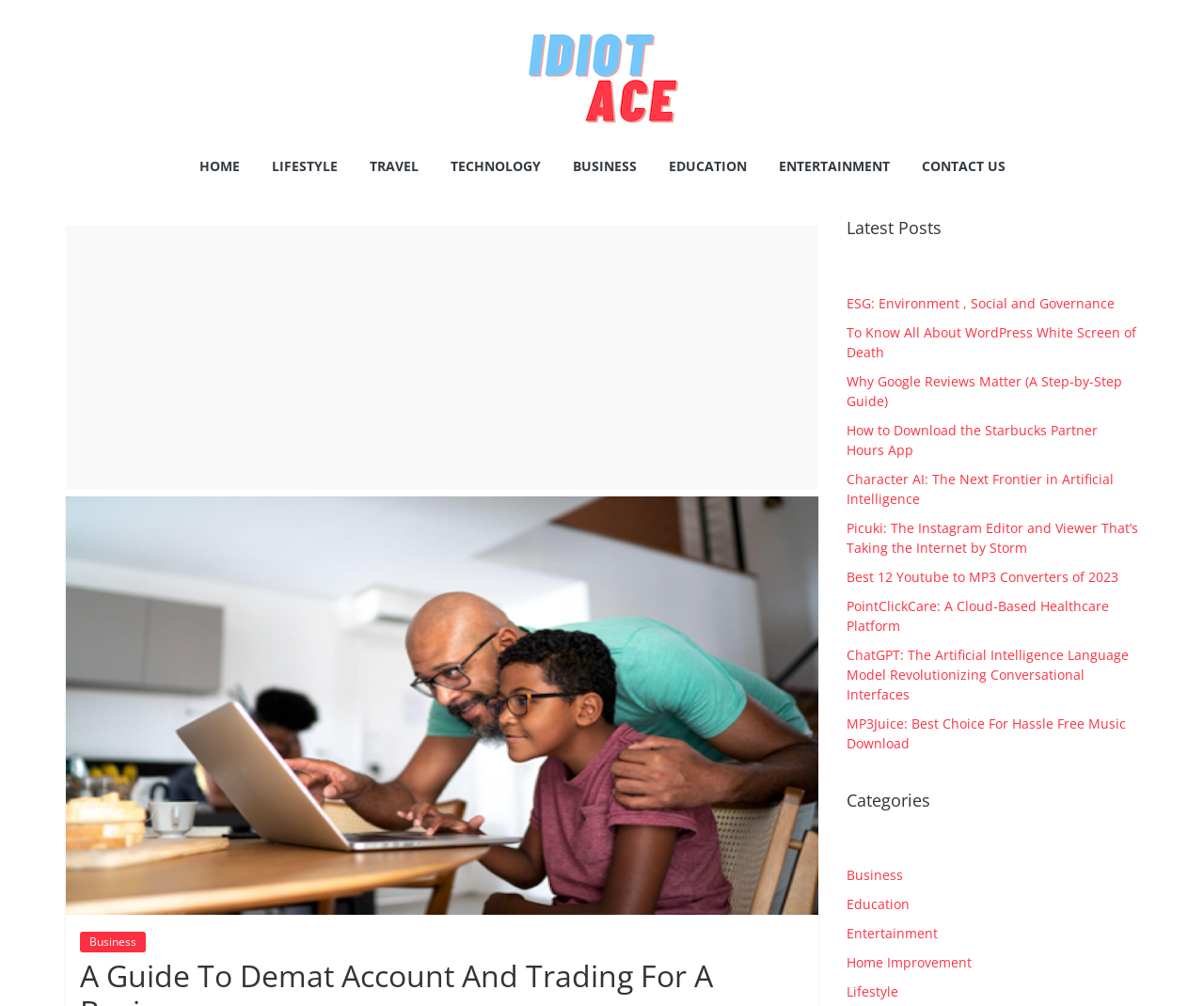Locate and extract the text of the main heading on the webpage.

A Guide To Demat Account And Trading For A Beginners